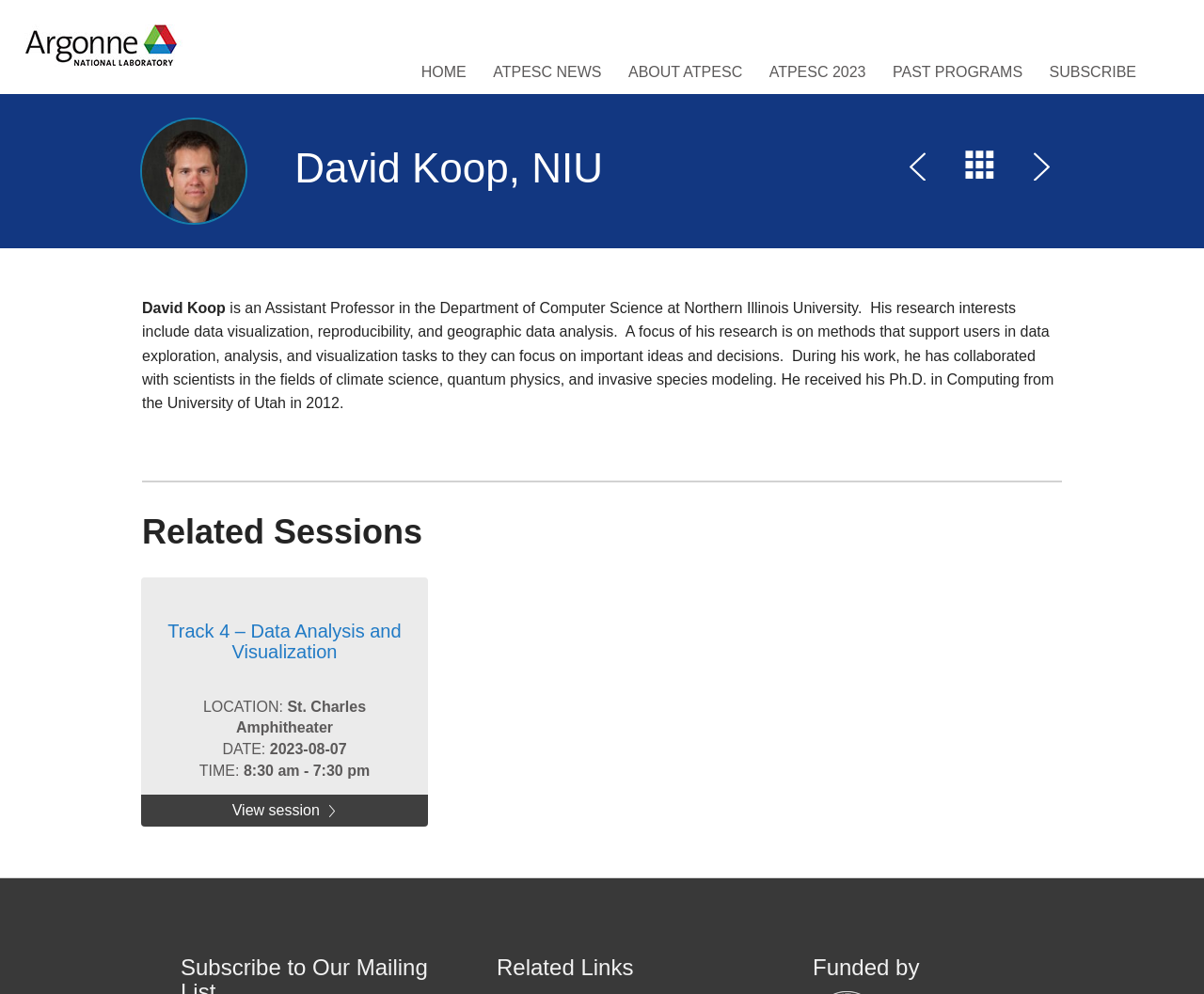Given the element description "parent_node: HOME", identify the bounding box of the corresponding UI element.

[0.008, 0.017, 0.164, 0.067]